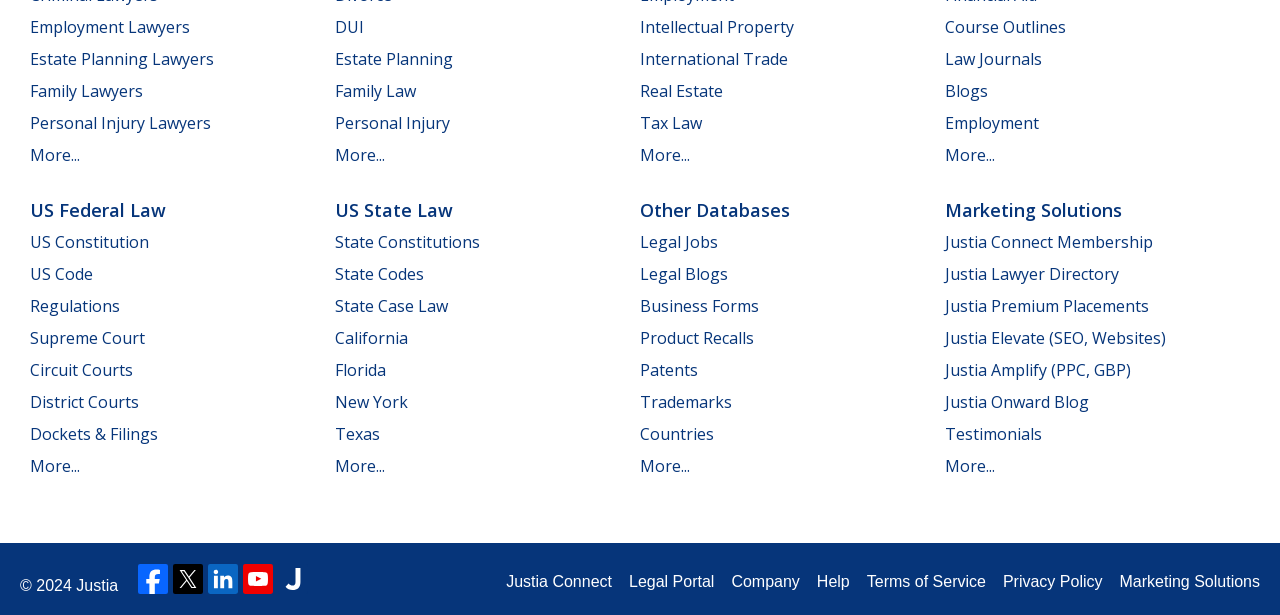What type of lawyers are listed on this webpage?
Refer to the image and give a detailed answer to the question.

The webpage lists various types of lawyers, including employment lawyers, estate planning lawyers, family lawyers, personal injury lawyers, and more, which can be seen from the links on the webpage.